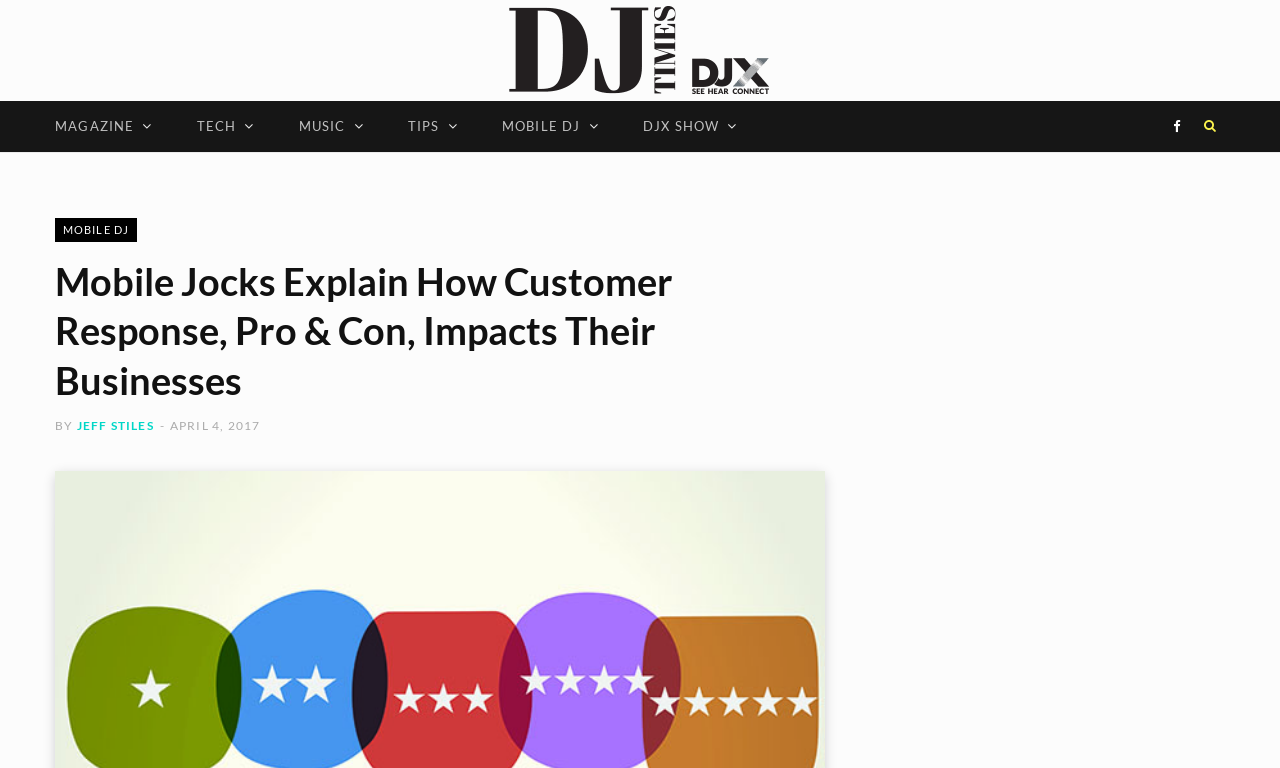Point out the bounding box coordinates of the section to click in order to follow this instruction: "Go to Facebook".

[0.911, 0.132, 0.926, 0.198]